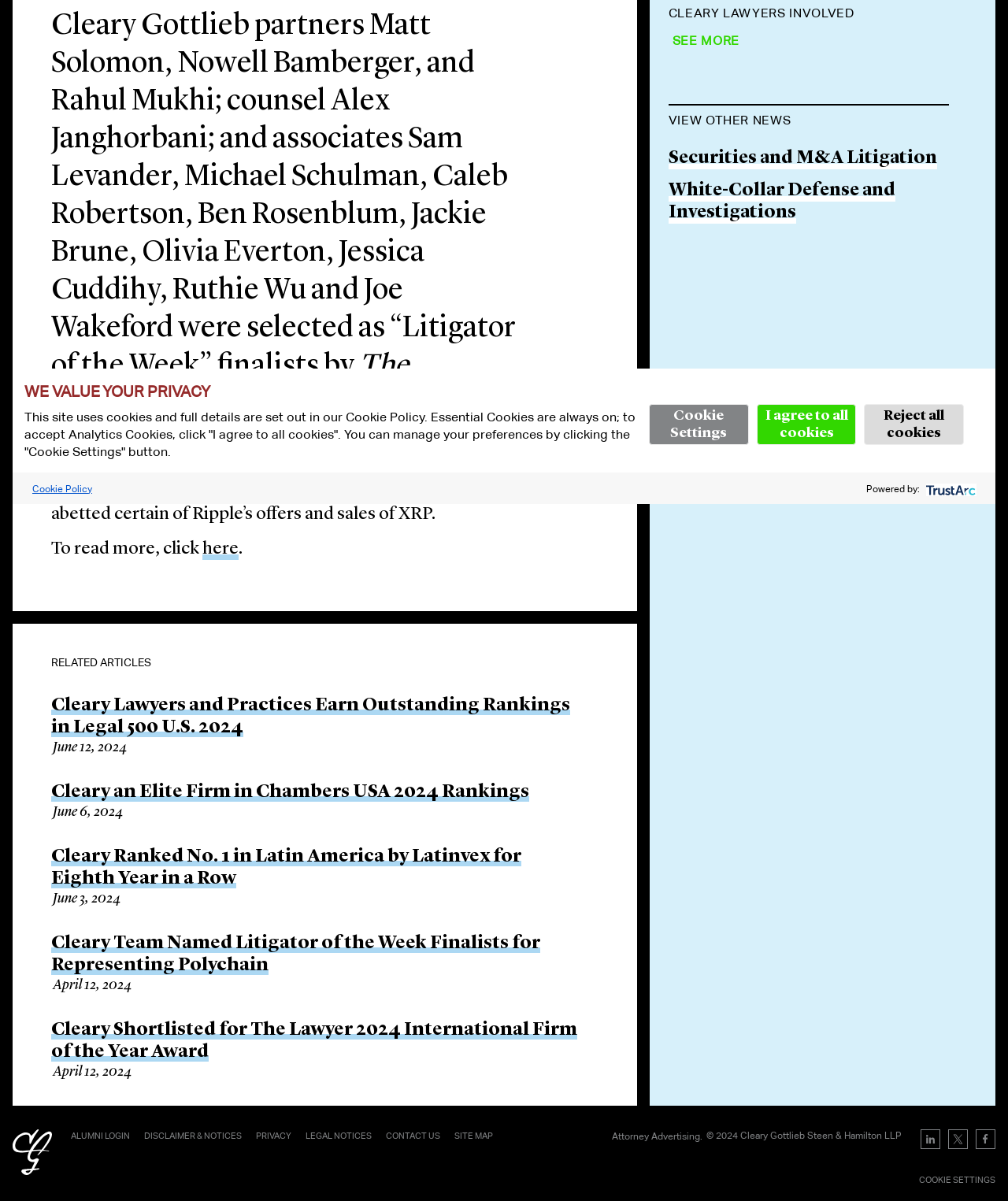Provide the bounding box coordinates for the UI element that is described by this text: "Reject all cookies". The coordinates should be in the form of four float numbers between 0 and 1: [left, top, right, bottom].

[0.857, 0.336, 0.956, 0.37]